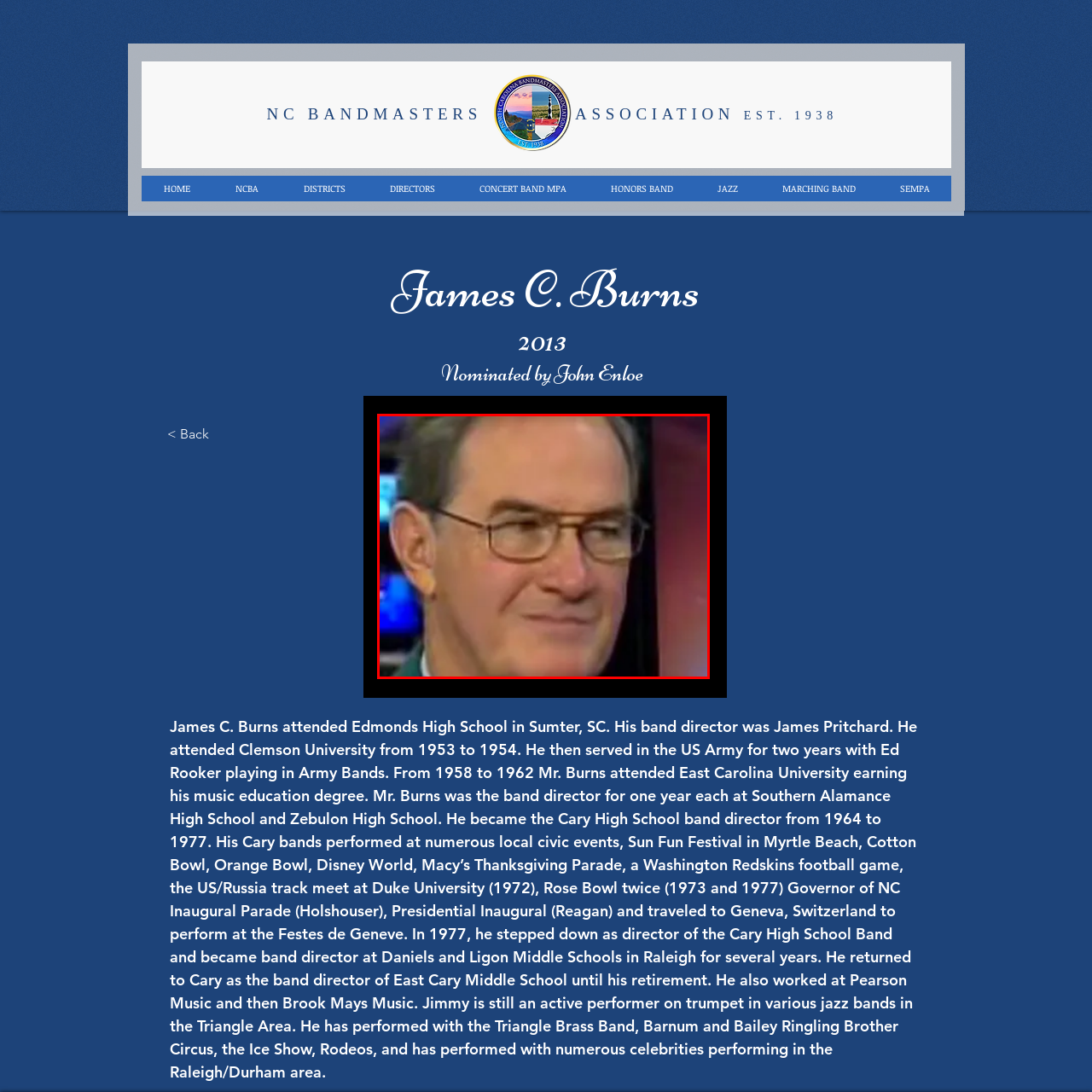What instrument does James C. Burns play?
Look at the image framed by the red bounding box and provide an in-depth response.

The caption describes James C. Burns as an active trumpet performer, indicating that he plays the trumpet instrument.